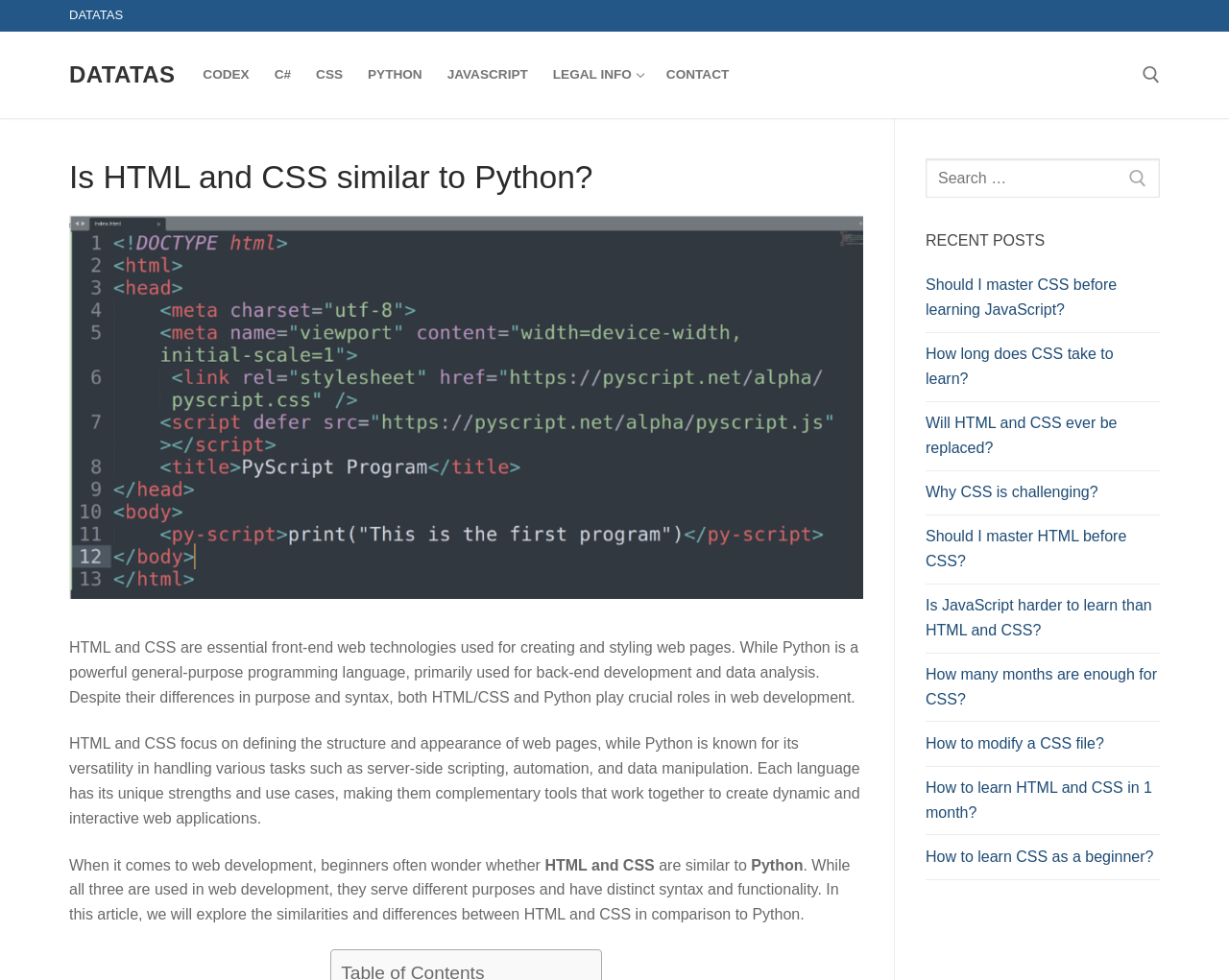What is the principal heading displayed on the webpage?

Is HTML and CSS similar to Python?